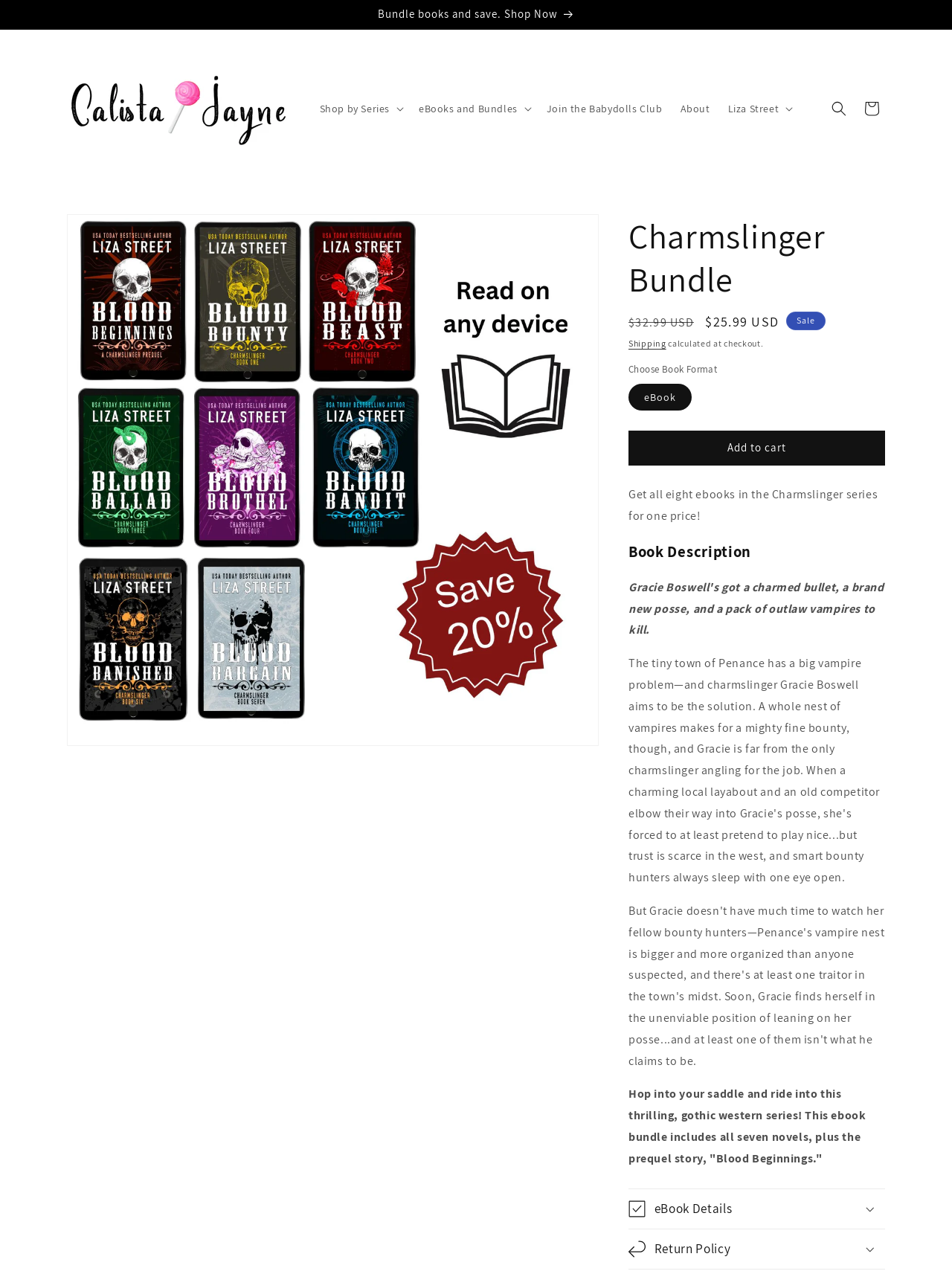Please locate the bounding box coordinates of the element's region that needs to be clicked to follow the instruction: "Add to cart". The bounding box coordinates should be provided as four float numbers between 0 and 1, i.e., [left, top, right, bottom].

[0.66, 0.338, 0.93, 0.365]